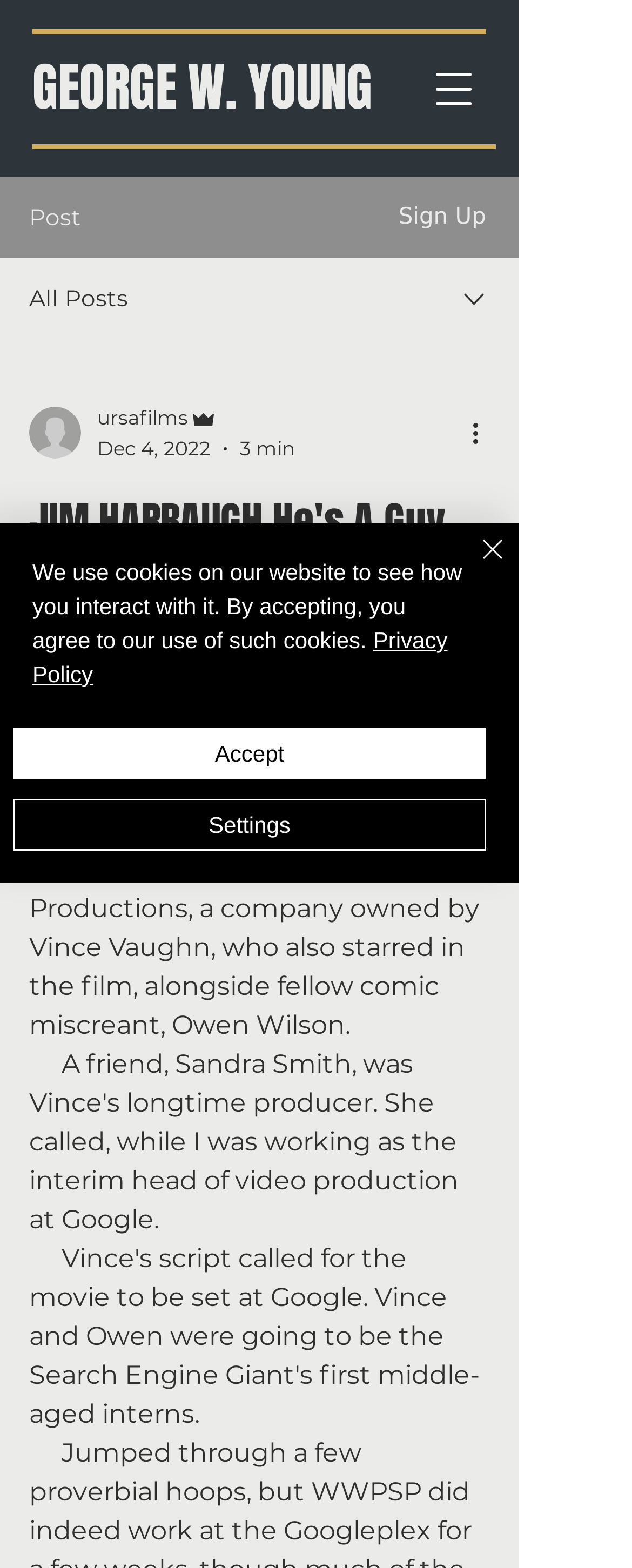Describe every aspect of the webpage comprehensively.

This webpage appears to be a blog post or article page. At the top left, there is a link to "GEORGE W. YOUNG". Next to it, on the top right, is a button to open a navigation menu. Within this menu, there are several options, including "Post", "Sign Up", and "All Posts". Below the navigation menu, there is an image and a combobox with a dropdown menu.

The main content of the page is a blog post titled "JIM HARBAUGH He's A Guy". The post has a heading with the title, followed by three paragraphs of text. The first paragraph mentions posting on MSG due to a movie tie-in, and the second paragraph discusses the author's career in film, including producing the comedy "The Internship".

To the right of the blog post, there is a section with the writer's picture, their username "ursafilms", and their role as "Admin". Below this, there is information about the post, including the date "Dec 4, 2022" and the reading time "3 min". There is also a button for "More actions" with an accompanying image.

At the bottom of the page, there is a notification alert about the website's use of cookies, with options to "Accept", "Settings", or "Close" the notification. The notification also includes a link to the "Privacy Policy".